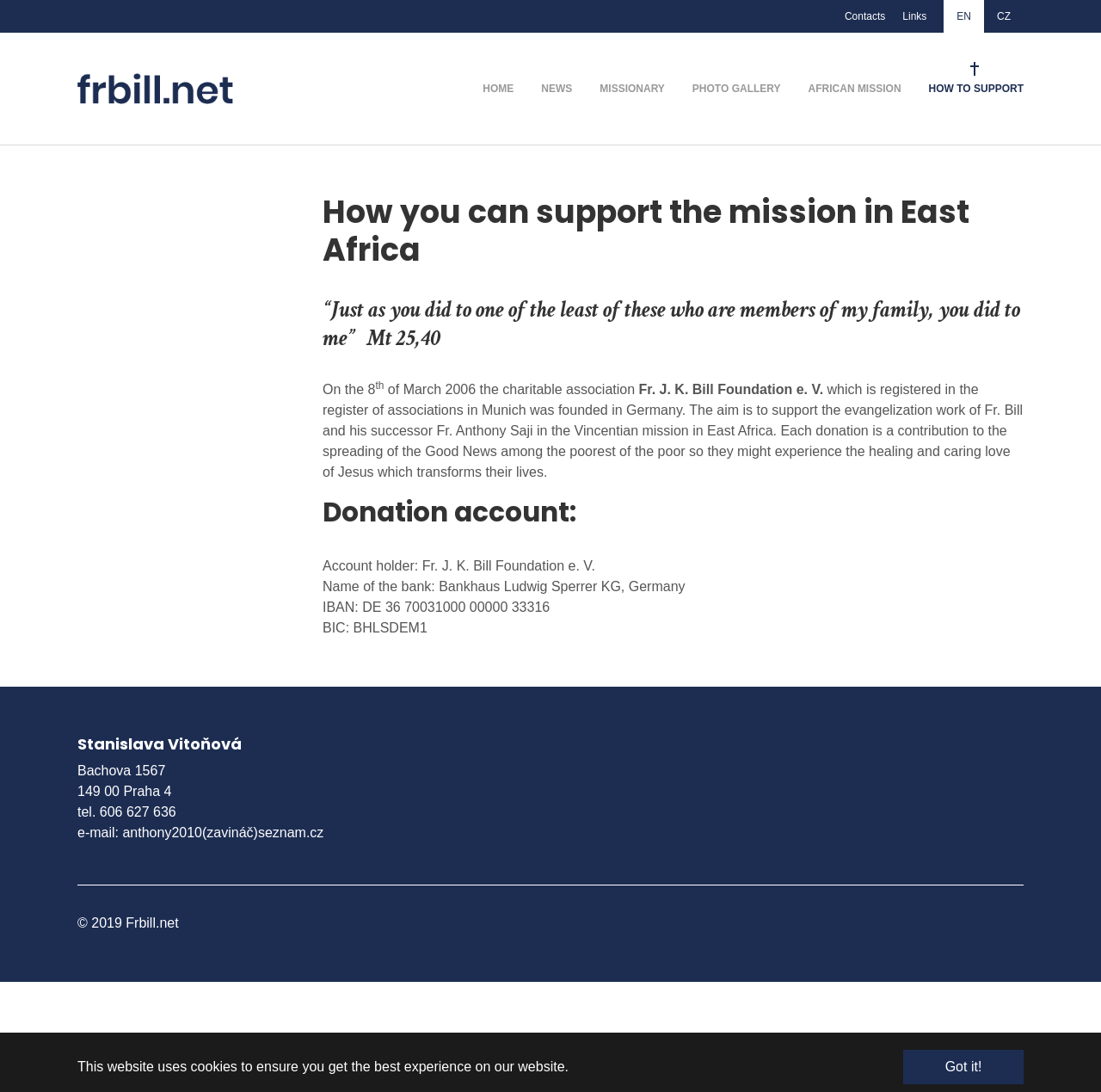Utilize the details in the image to give a detailed response to the question: What is the name of the charitable association?

I found the answer by looking at the text content of the webpage, specifically the paragraph that starts with 'On the 8th of March 2006...'. The sentence mentions the founding of a charitable association, and the name is provided as 'Fr. J. K. Bill Foundation e. V.'.